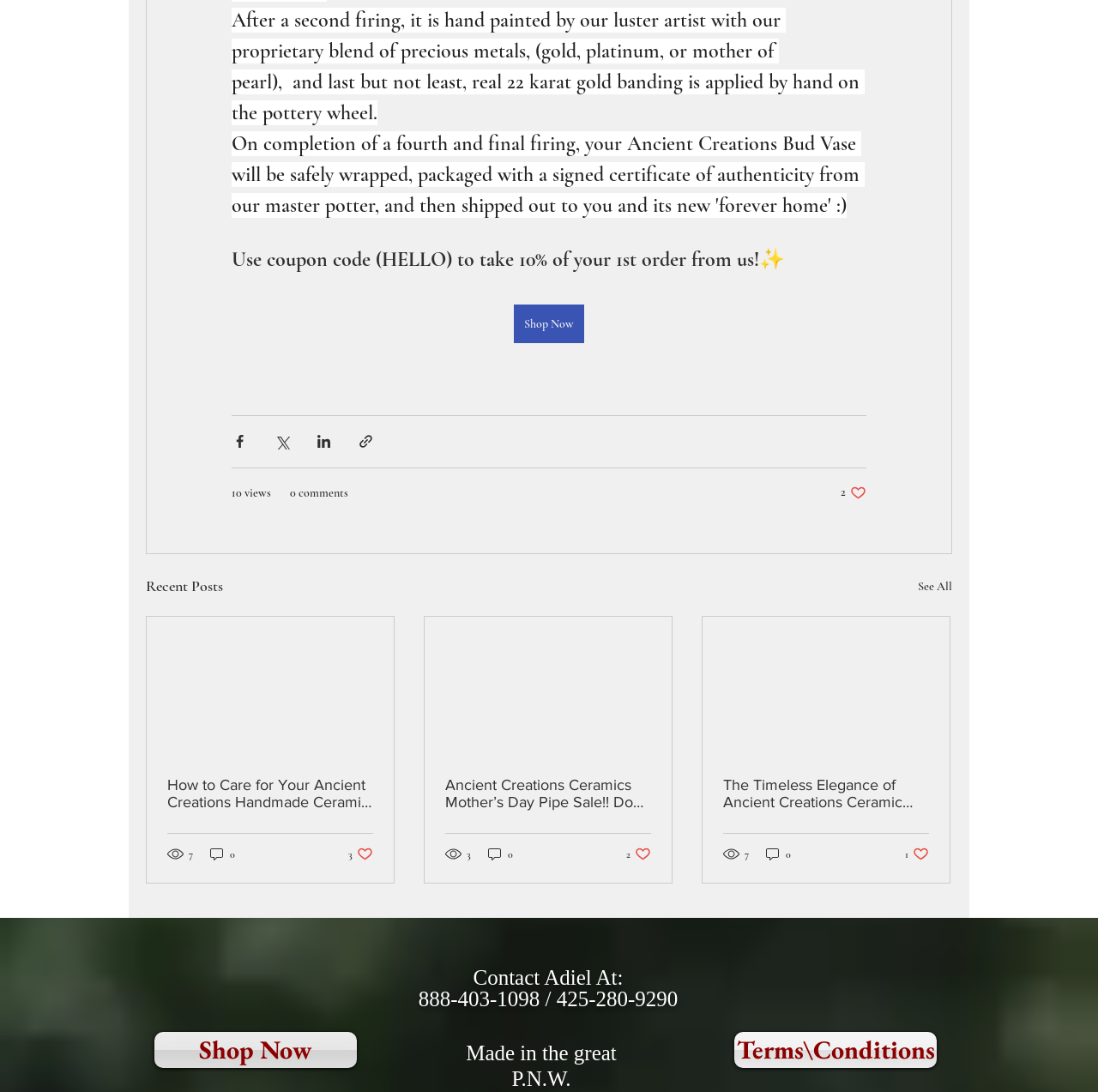Determine the bounding box coordinates for the clickable element required to fulfill the instruction: "Share via Facebook". Provide the coordinates as four float numbers between 0 and 1, i.e., [left, top, right, bottom].

[0.211, 0.397, 0.226, 0.412]